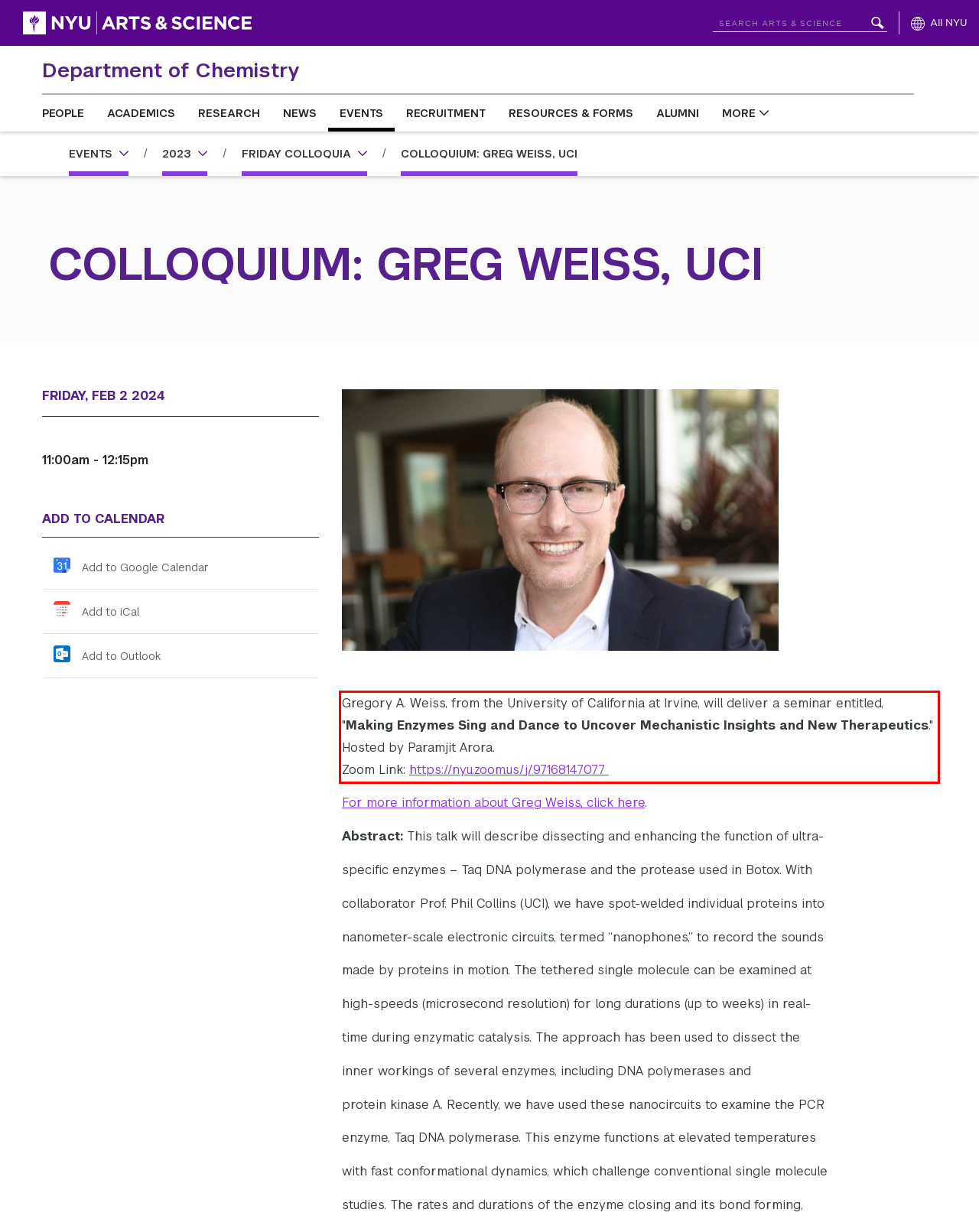Within the screenshot of the webpage, locate the red bounding box and use OCR to identify and provide the text content inside it.

Gregory A. Weiss, from the University of California at Irvine, will deliver a seminar entitled, "Making Enzymes Sing and Dance to Uncover Mechanistic Insights and New Therapeutics." Hosted by Paramjit Arora. Zoom Link: https://nyu.zoom.us/j/97168147077